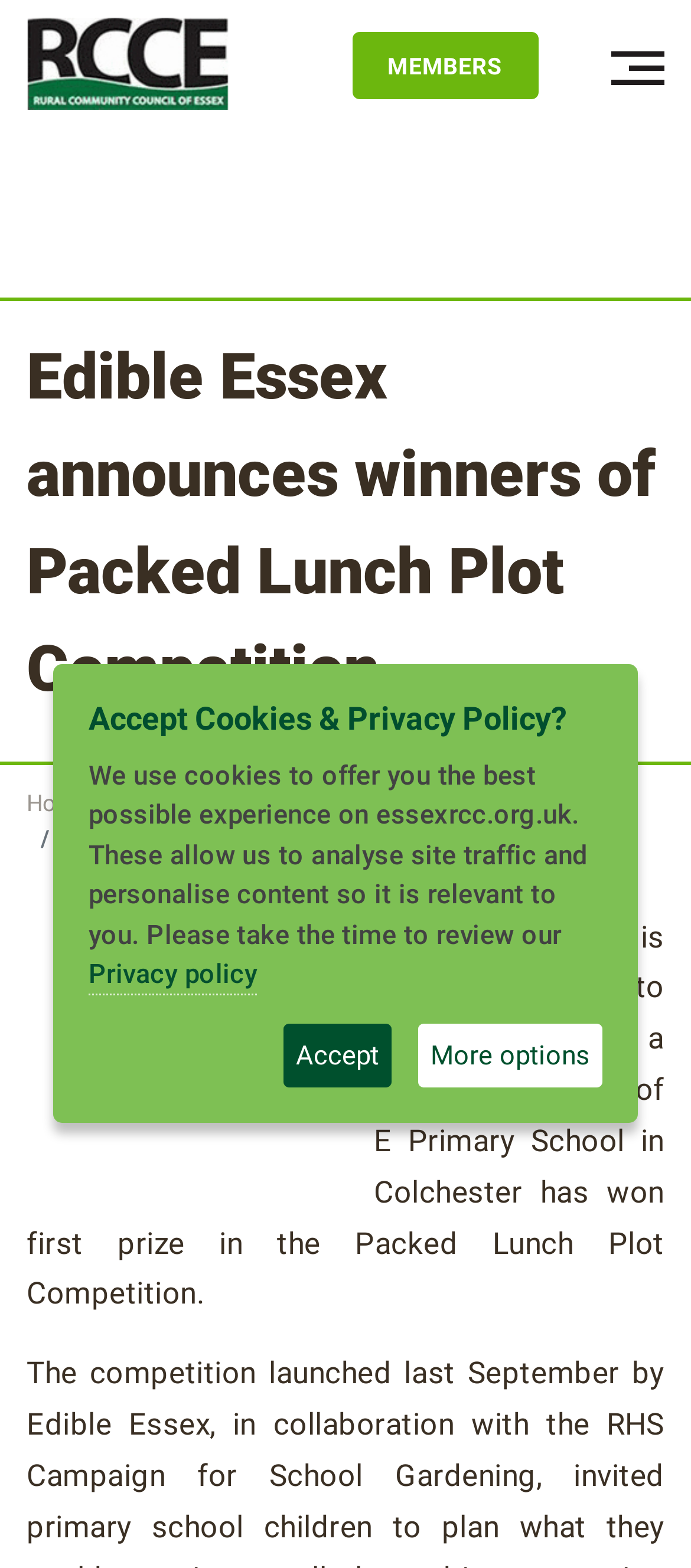Provide the bounding box coordinates of the section that needs to be clicked to accomplish the following instruction: "Go to the News page."

[0.179, 0.502, 0.264, 0.524]